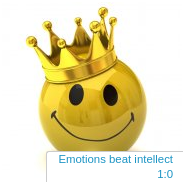Based on what you see in the screenshot, provide a thorough answer to this question: What is the object on top of the smiley face?

The smiley face is adorned with a crown, which symbolizes a playful triumph of emotions over intellect, as mentioned in the caption below the image.